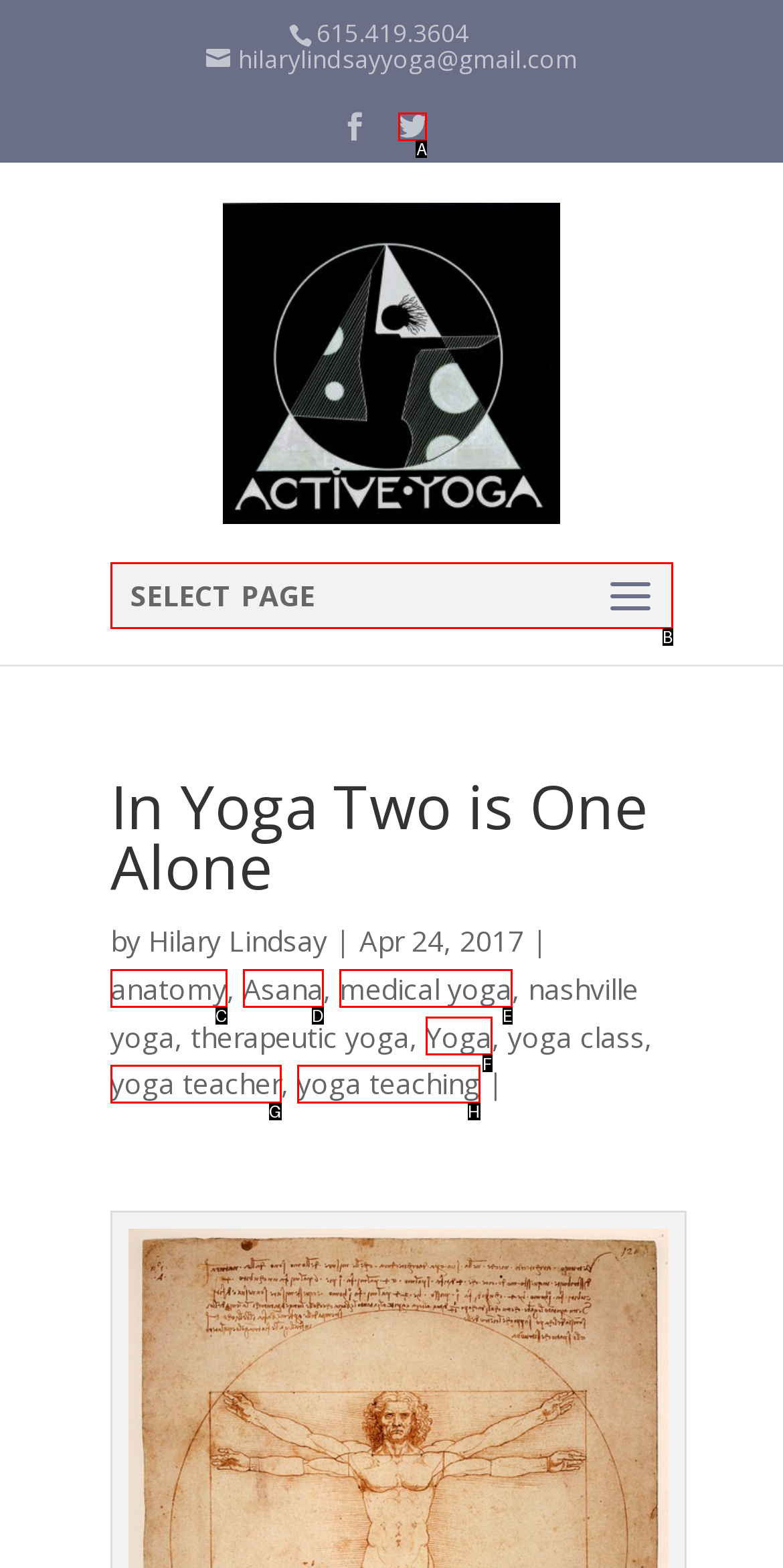Looking at the description: Asana, identify which option is the best match and respond directly with the letter of that option.

D